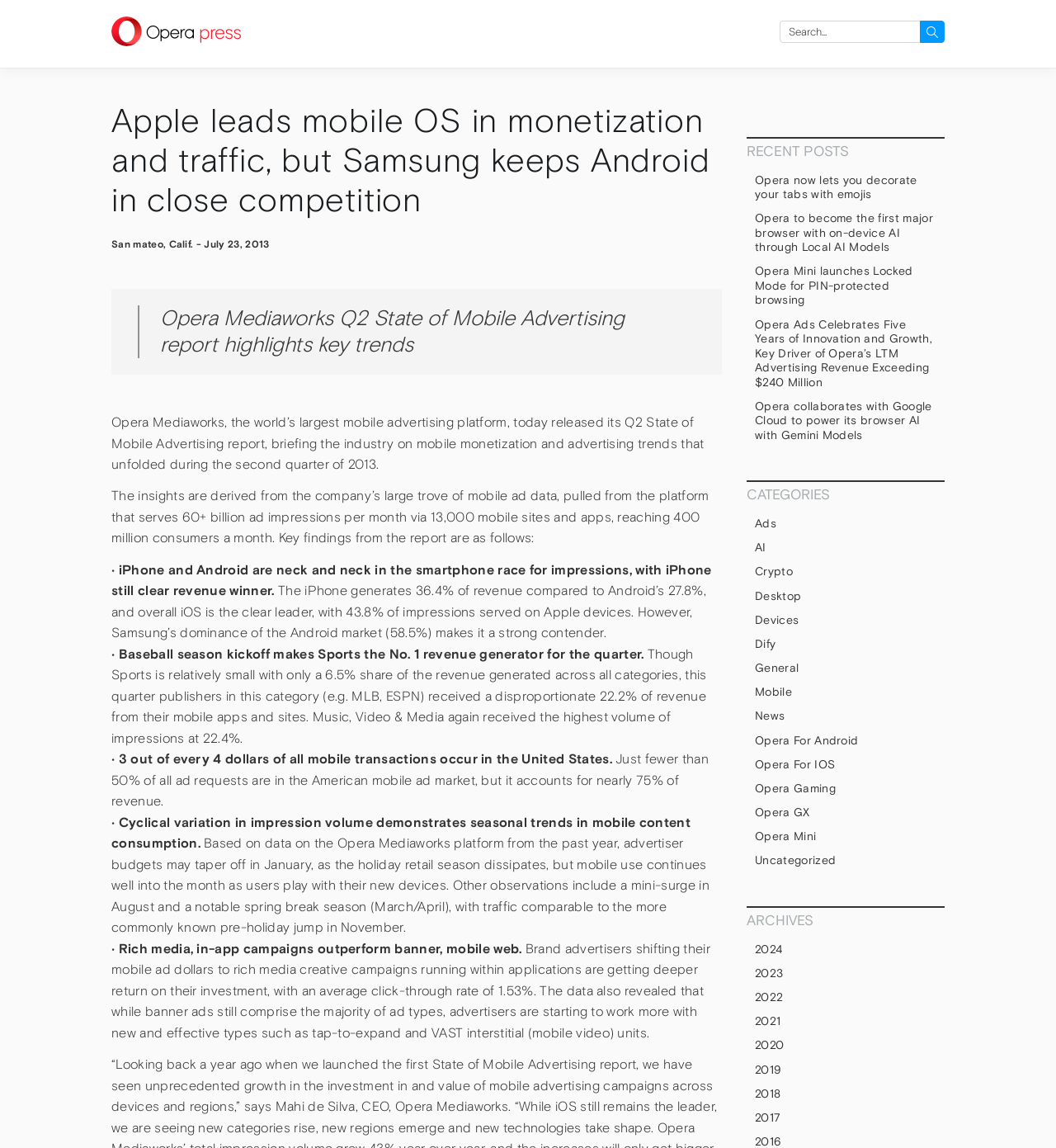Please find and generate the text of the main heading on the webpage.

Apple leads mobile OS in monetization and traffic, but Samsung keeps Android in close competition